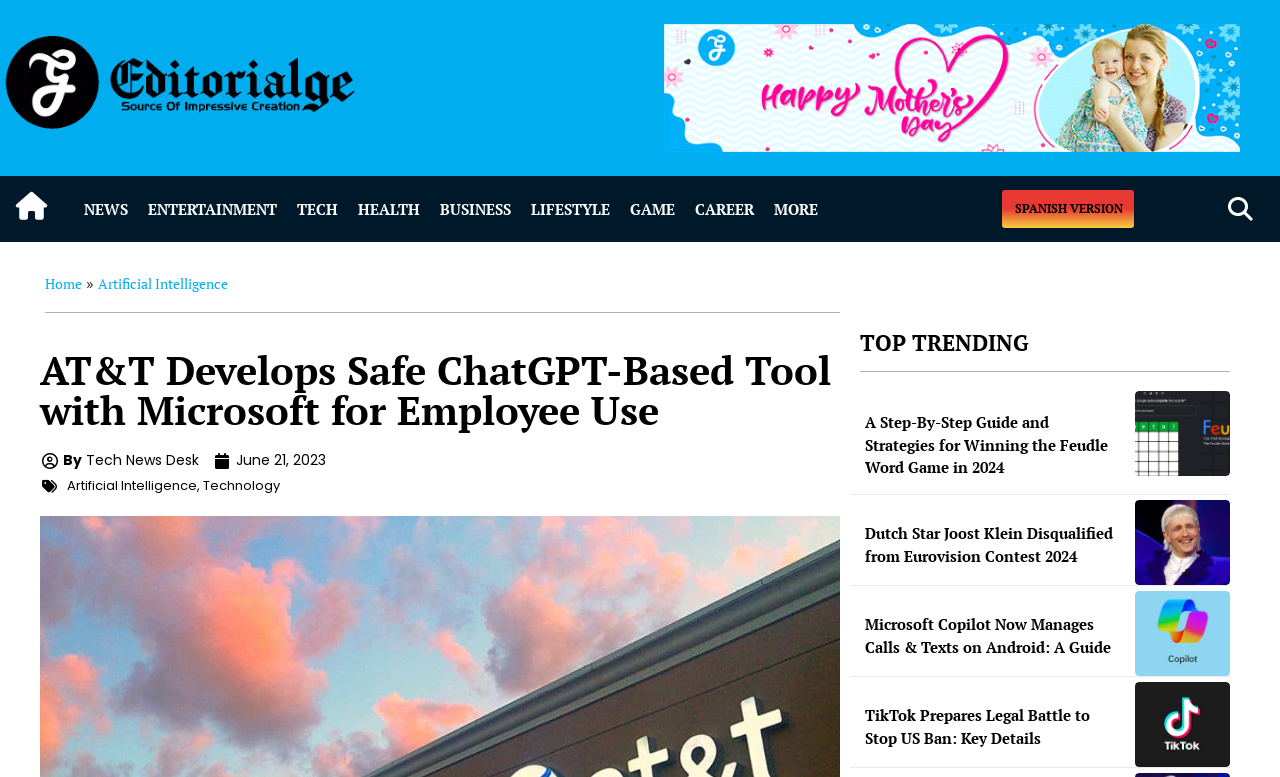What is the category of the article?
Use the screenshot to answer the question with a single word or phrase.

Artificial Intelligence